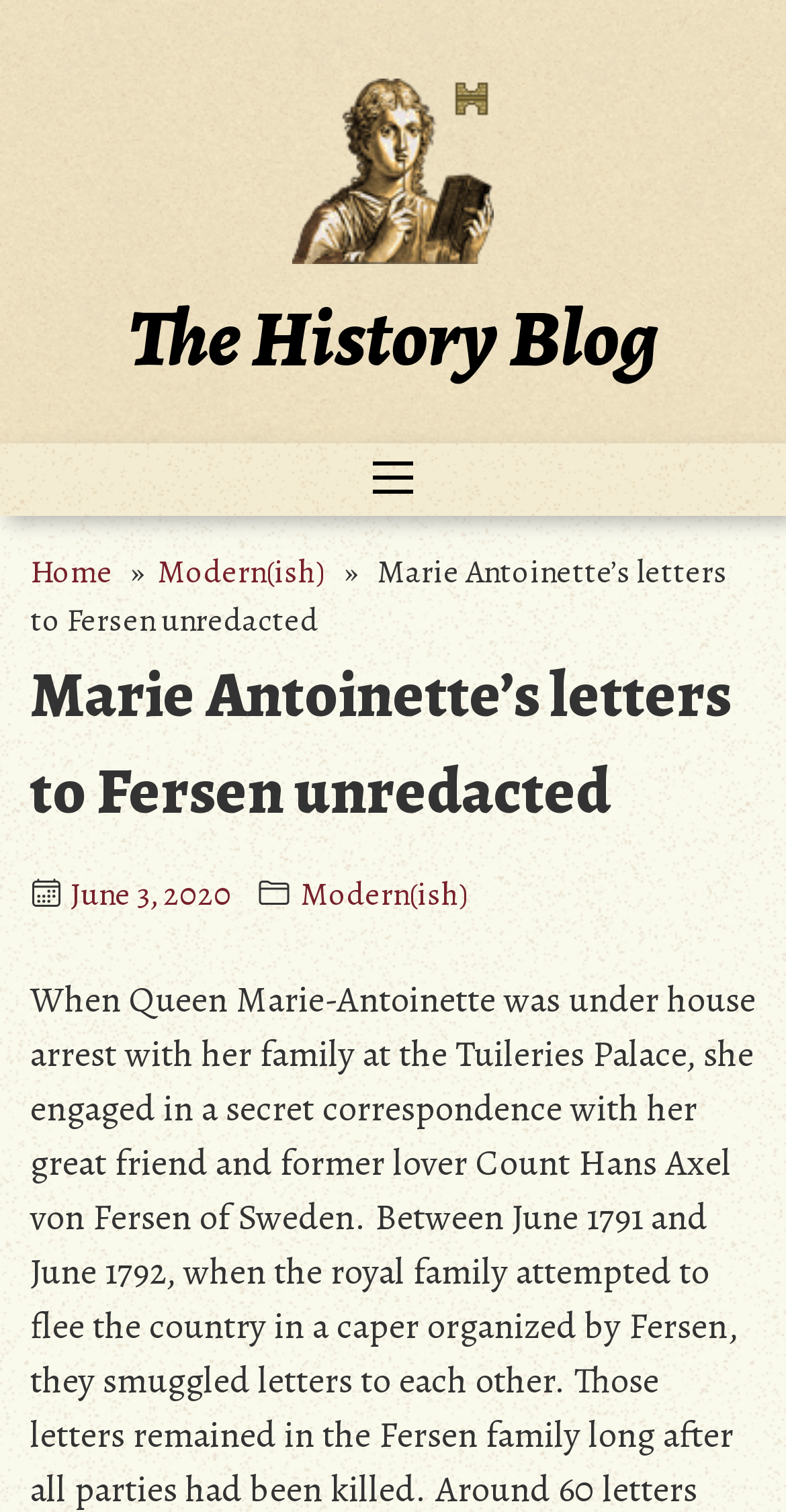Please identify the bounding box coordinates of the clickable region that I should interact with to perform the following instruction: "view article". The coordinates should be expressed as four float numbers between 0 and 1, i.e., [left, top, right, bottom].

[0.038, 0.426, 0.962, 0.554]